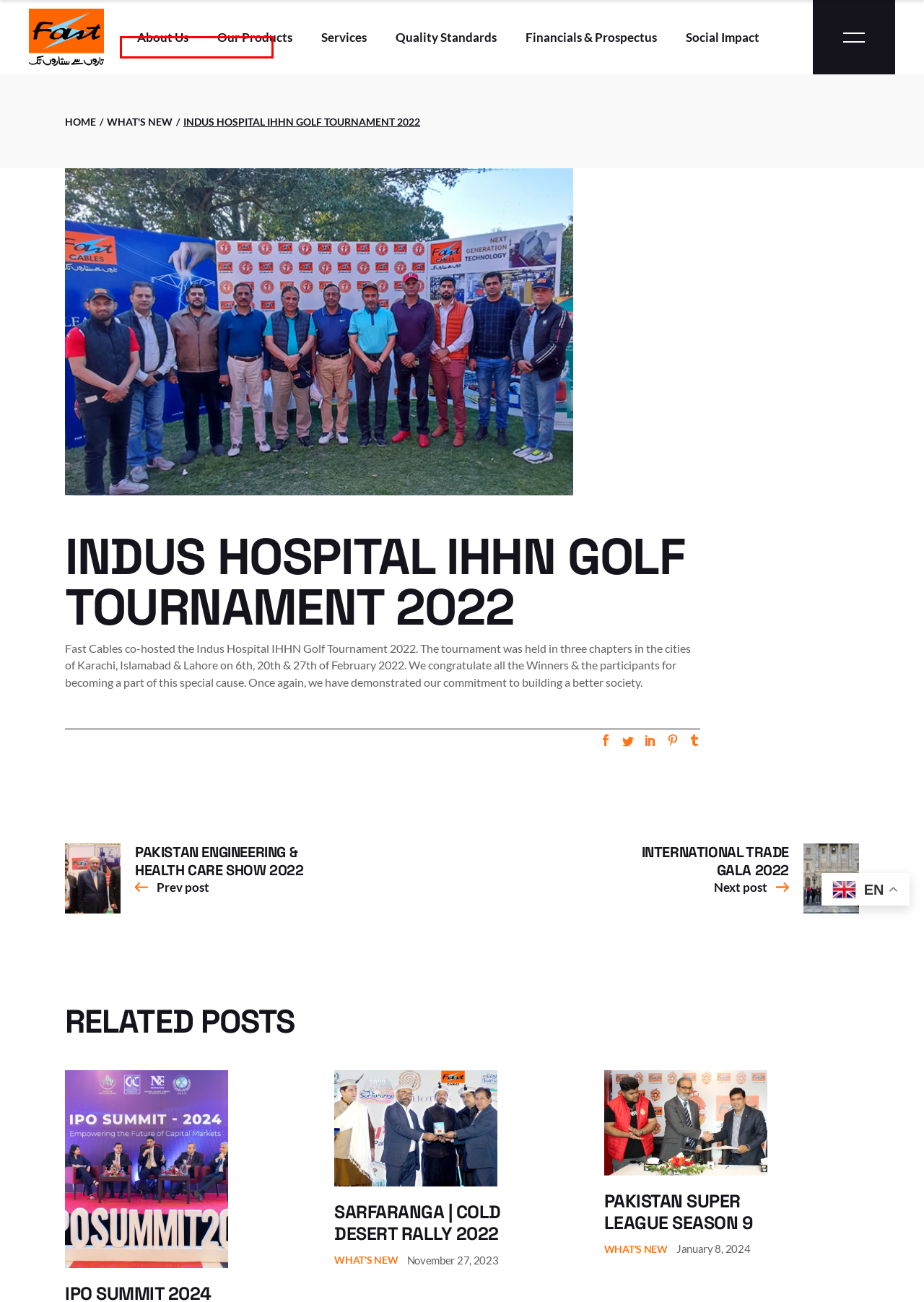You have a screenshot of a webpage with an element surrounded by a red bounding box. Choose the webpage description that best describes the new page after clicking the element inside the red bounding box. Here are the candidates:
A. QR Cable Verification App | Cable Verification Service | Fast Group
B. Pakistan Super League season 9 | Fast Cables
C. Electrical Wires & Cables | XLPE/PVC Power Cables | Fast Group
D. Our Clients | Fast Cables
E. Corporate philosophy | Fast Cables
F. Buy Reliable Aluminum Conductors (AAAC) | ACSR | Fast Group
G. What's New | Fast Cables
H. Sarfaranga | Cold Desert Rally 2022 | Fast Cables

E